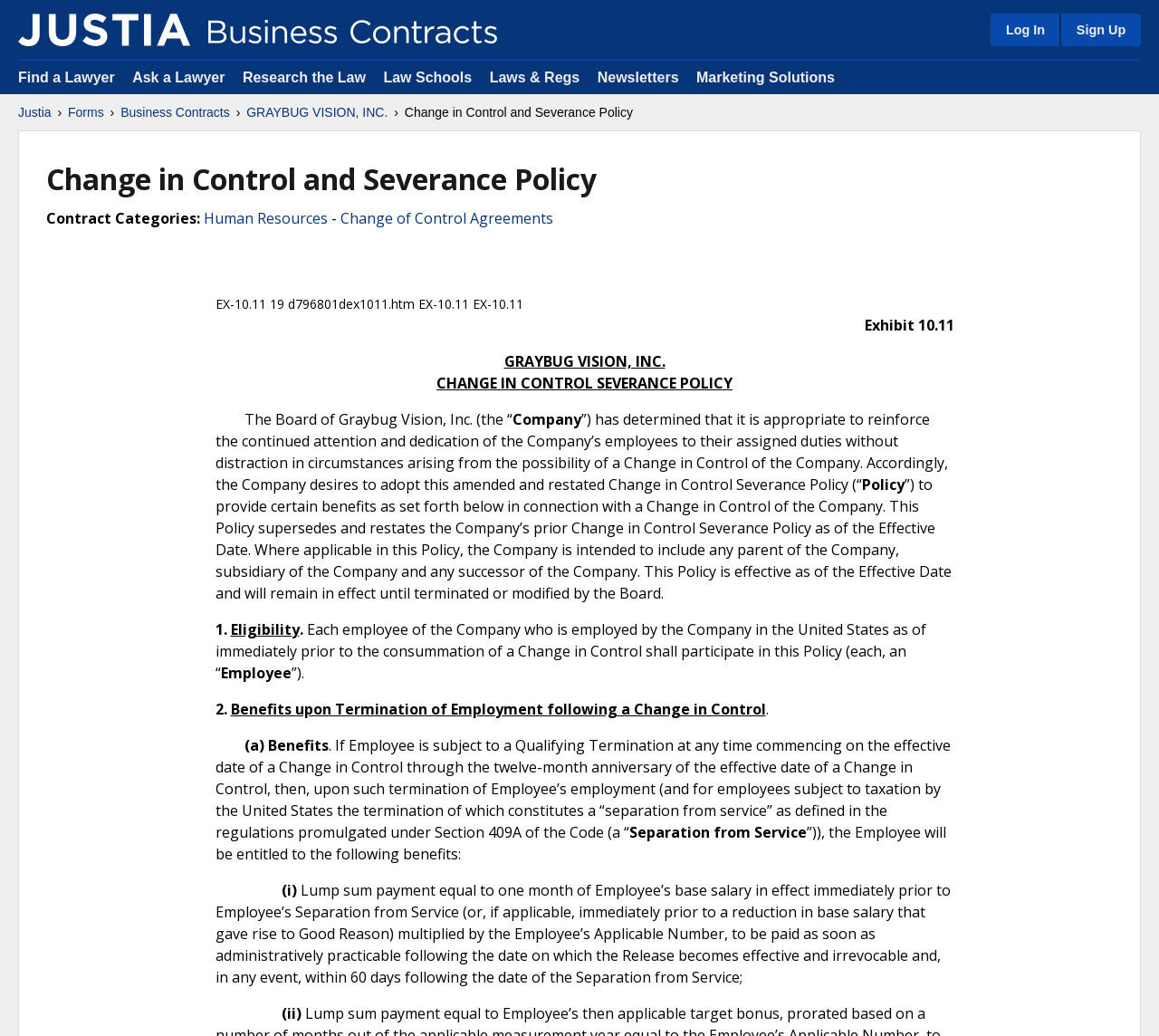Identify the bounding box coordinates for the UI element described as: "https://www.etymonline.com/word/calendar".

None